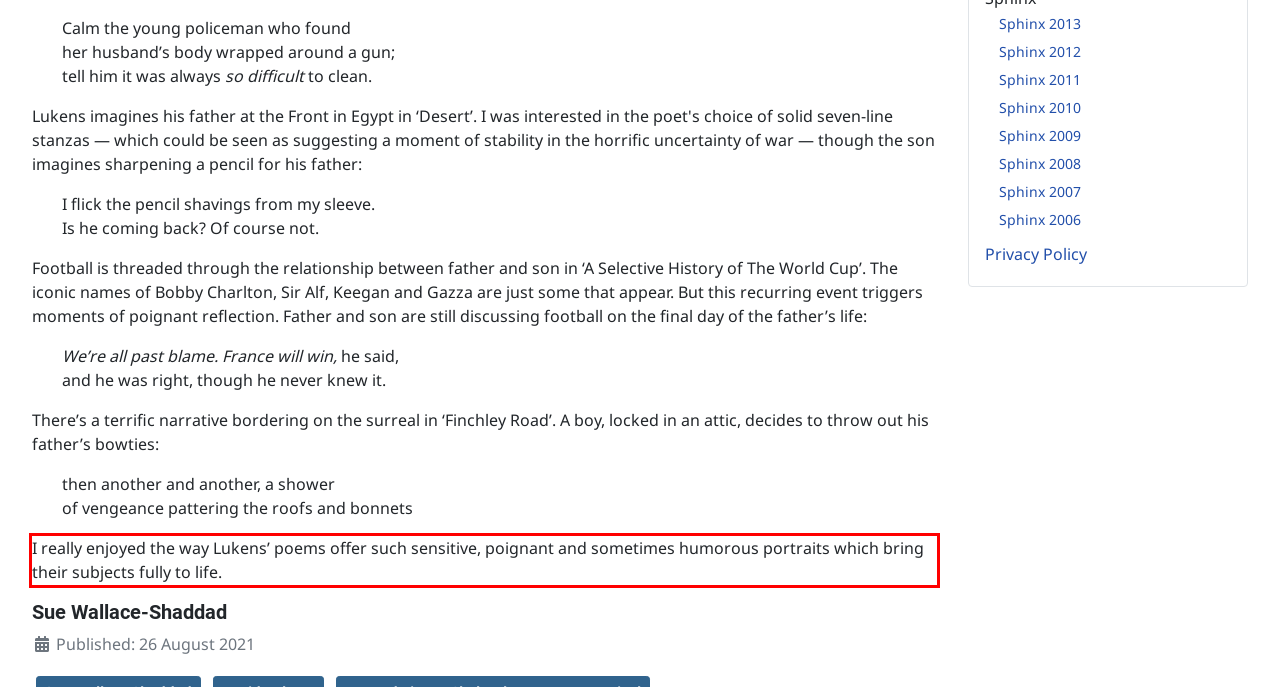Look at the webpage screenshot and recognize the text inside the red bounding box.

I really enjoyed the way Lukens’ poems offer such sensitive, poignant and sometimes humorous portraits which bring their subjects fully to life.